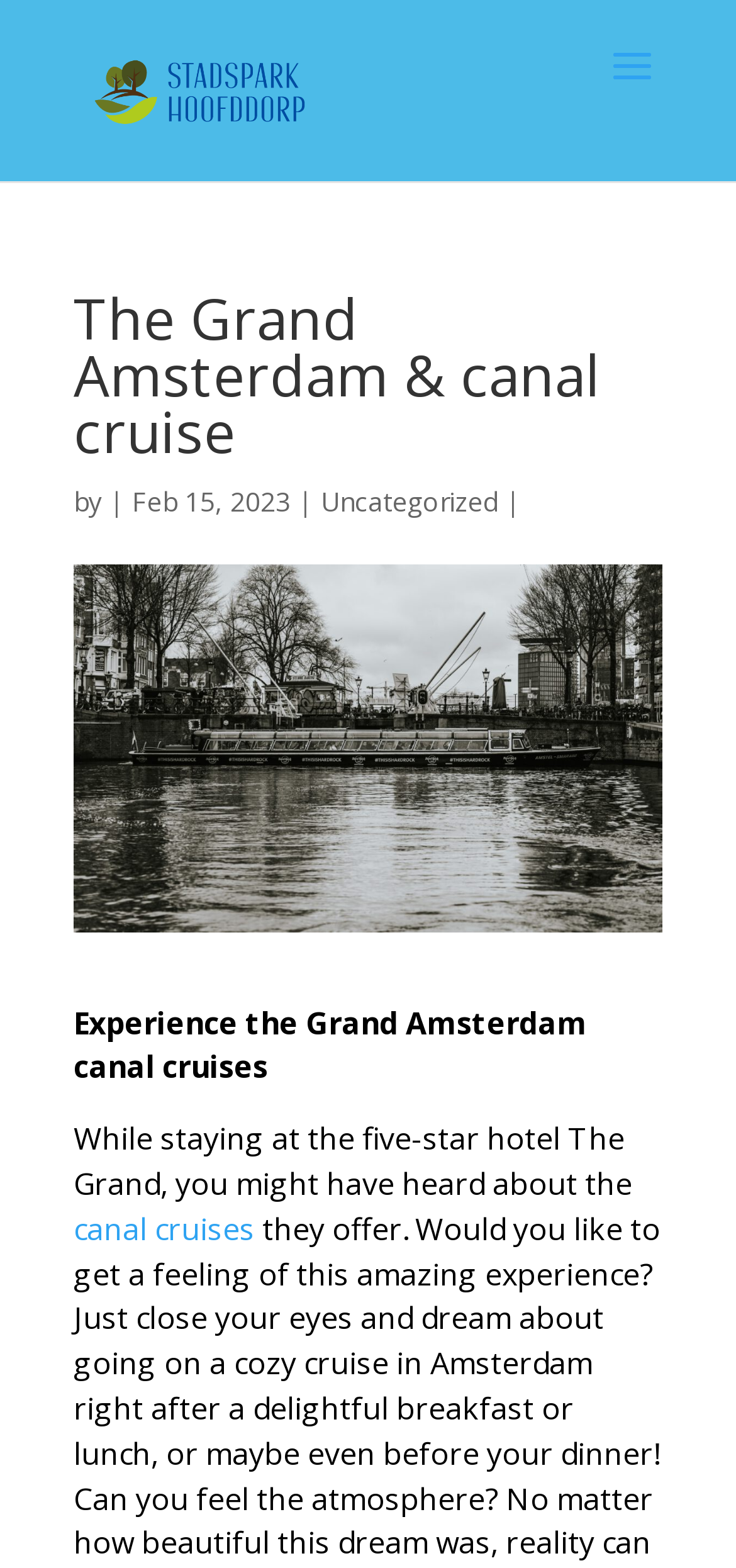Respond with a single word or phrase:
What is the atmosphere of the cruise described as?

cozy